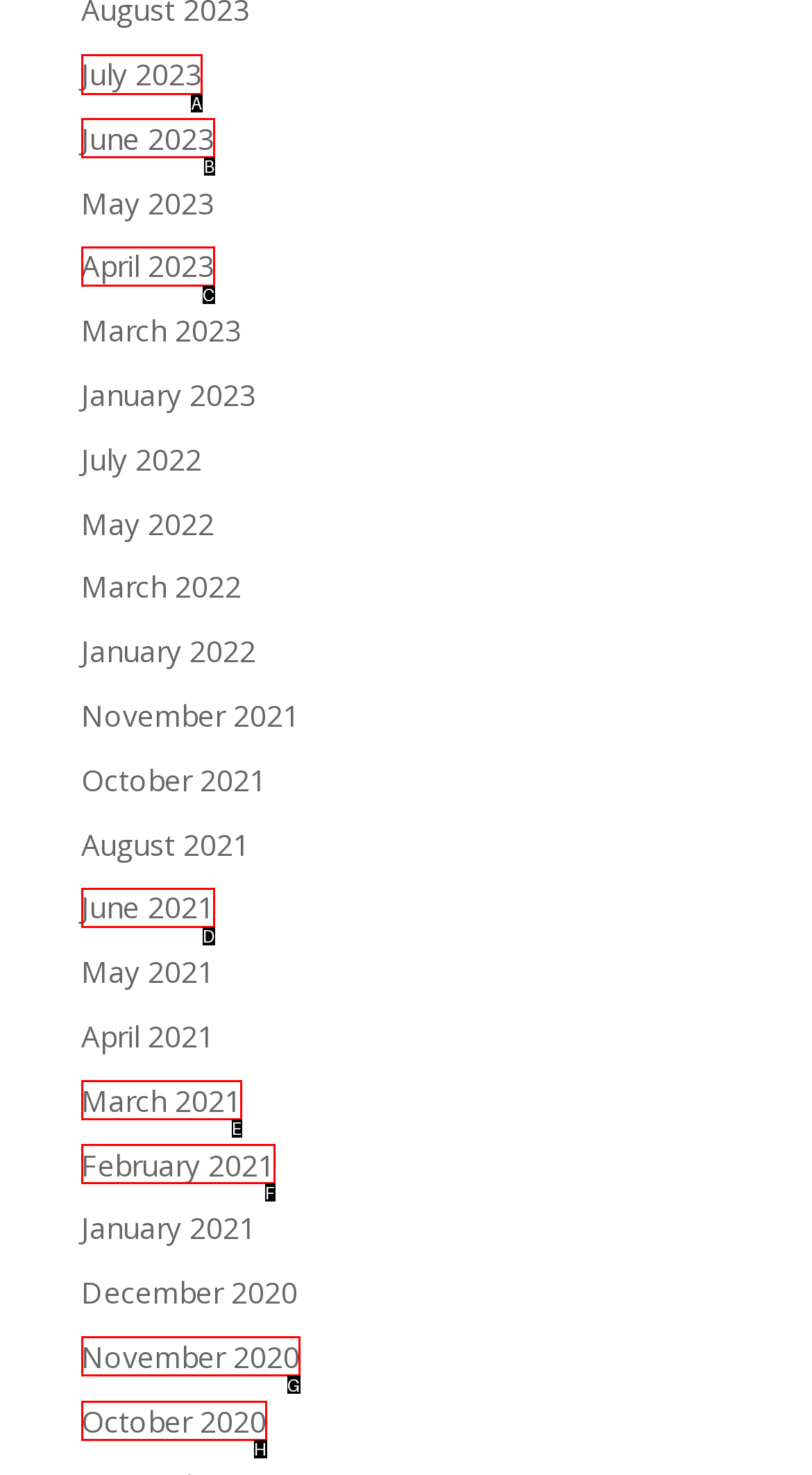Indicate which lettered UI element to click to fulfill the following task: view July 2023
Provide the letter of the correct option.

A